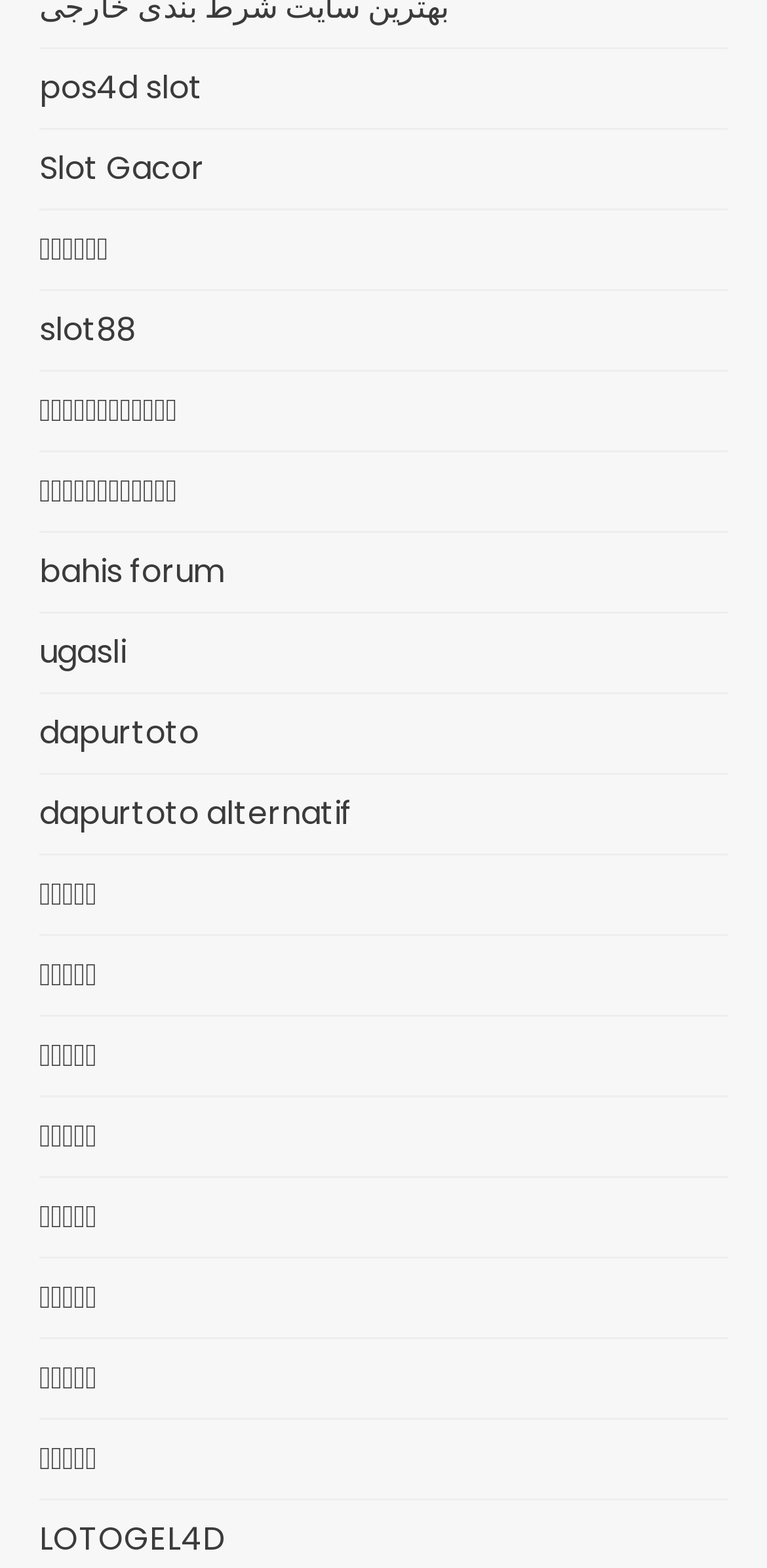What is the most repeated link text?
Answer the question using a single word or phrase, according to the image.

สล็อต